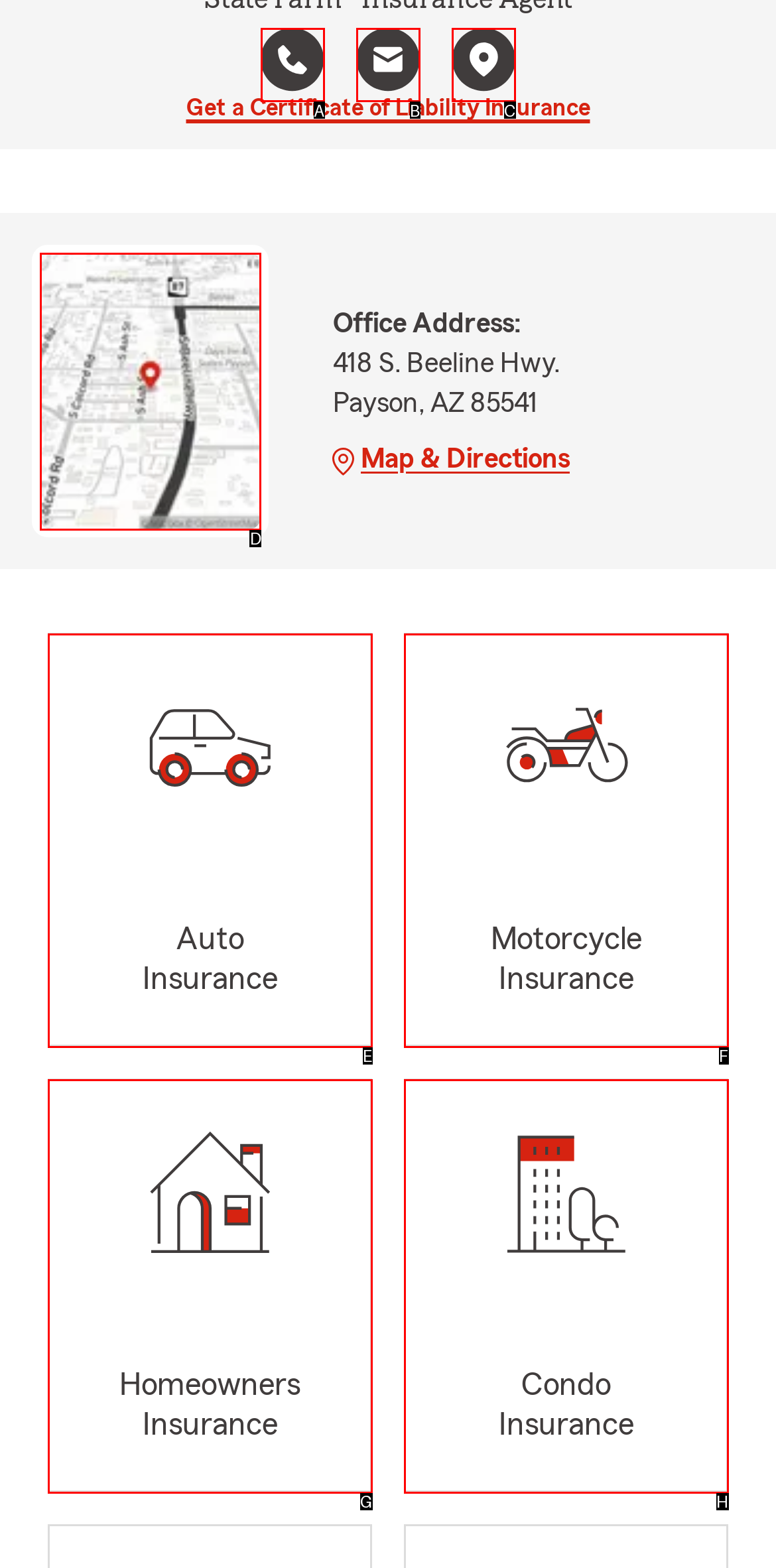Based on the choices marked in the screenshot, which letter represents the correct UI element to perform the task: Call the agent?

A